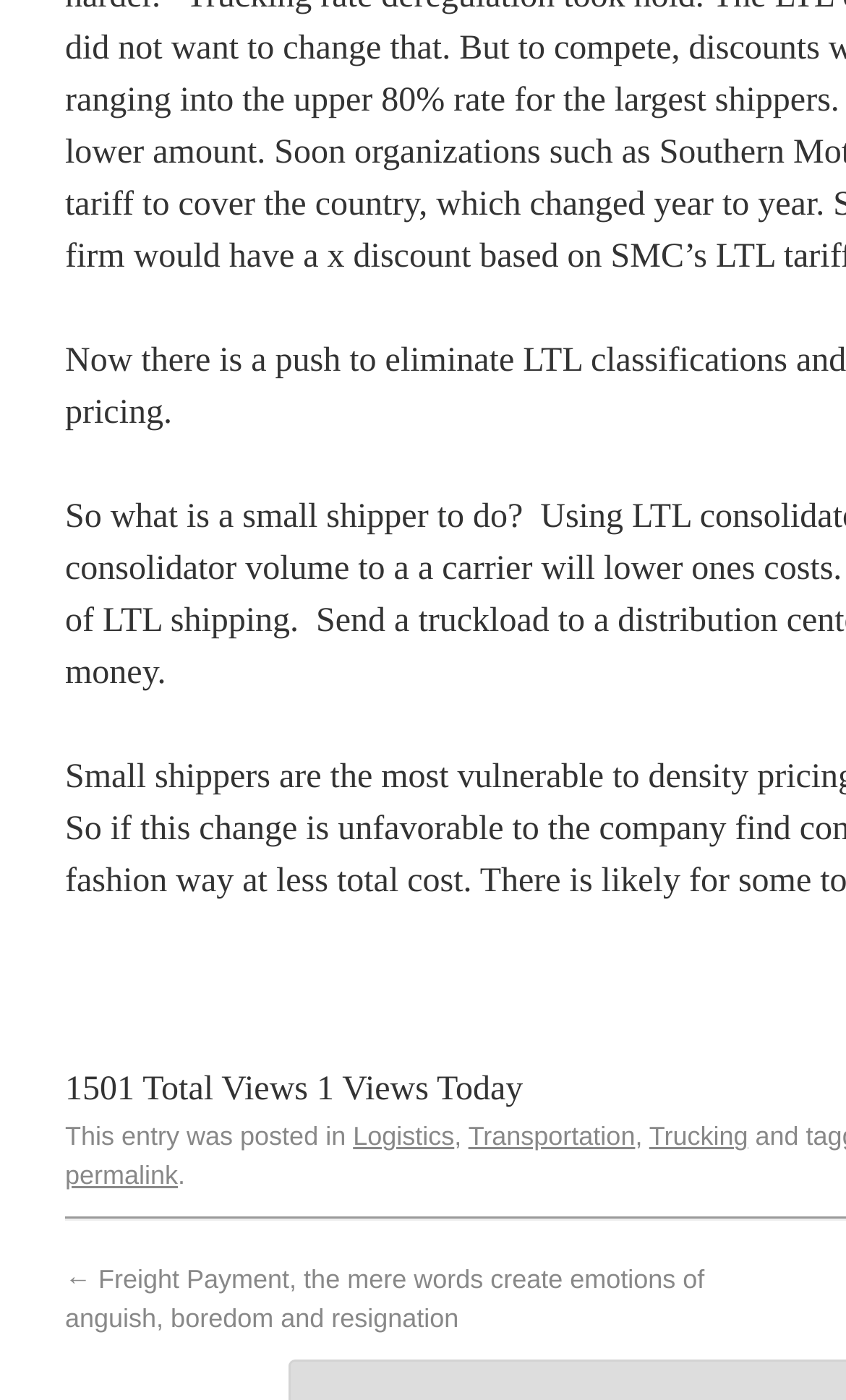What categories is this entry posted in?
Answer the question with a detailed explanation, including all necessary information.

The categories that this entry is posted in can be found in the links following the StaticText element with the text 'This entry was posted in'. The links are 'Logistics', 'Transportation', and 'Trucking'.